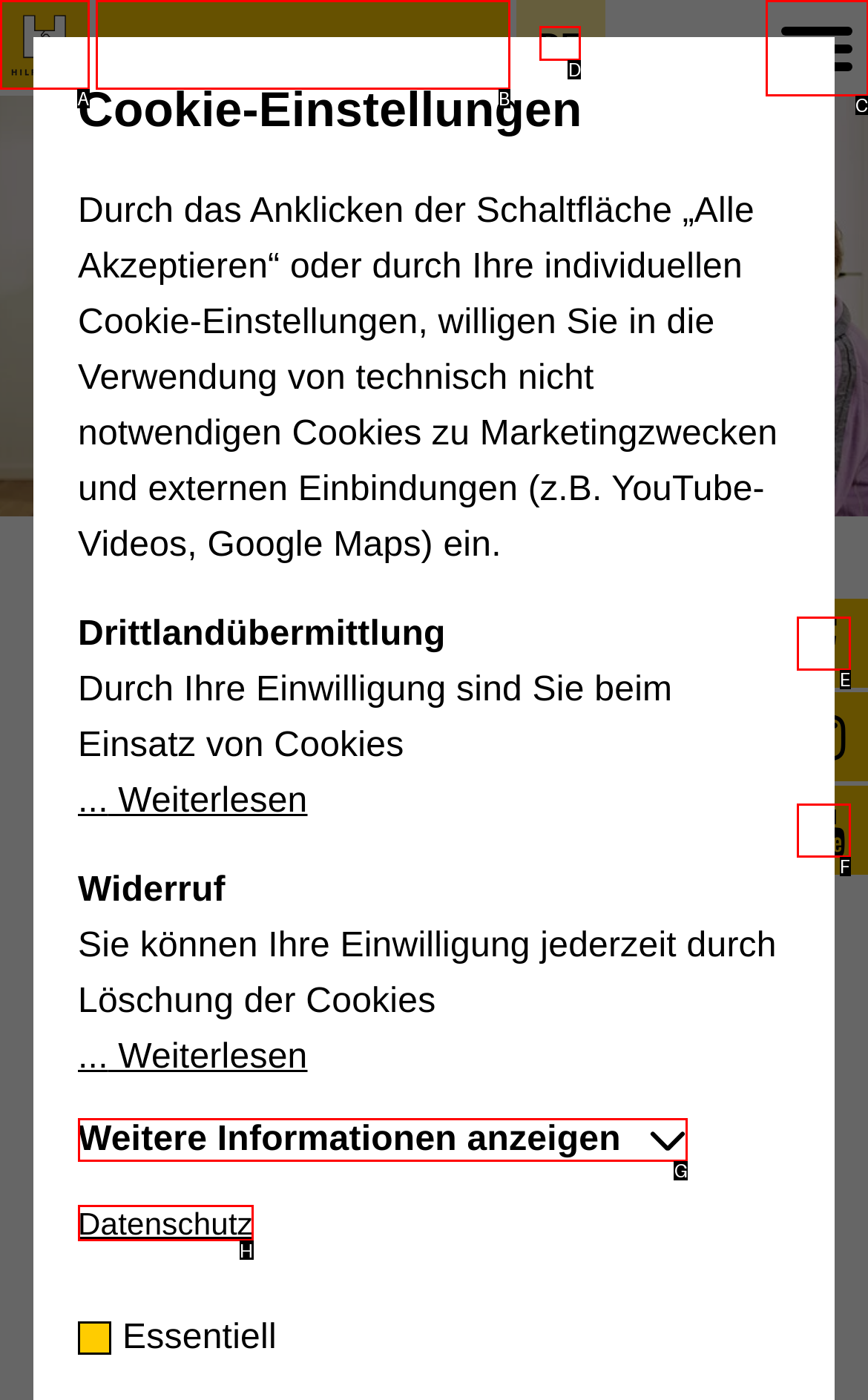Tell me which one HTML element I should click to complete the following task: Switch to the DE language Answer with the option's letter from the given choices directly.

D